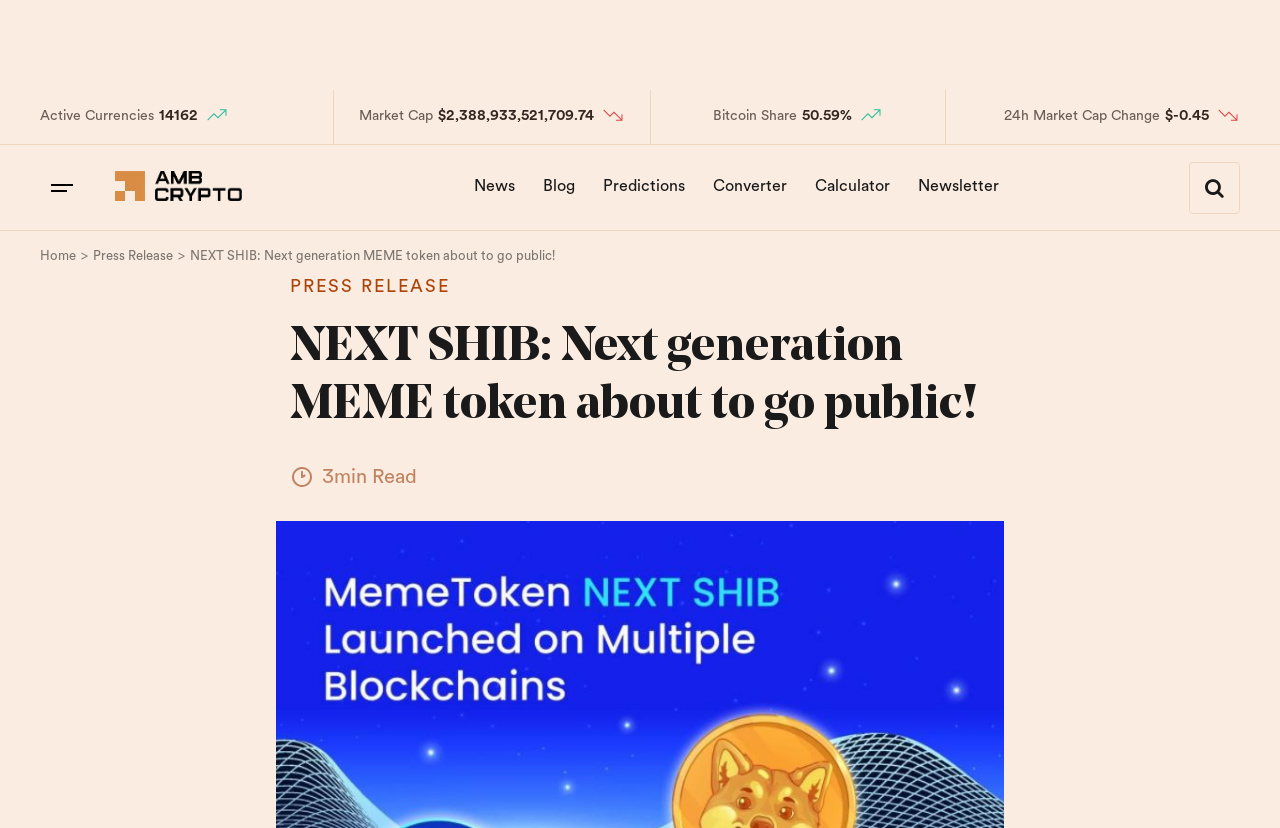Please identify the bounding box coordinates of the element that needs to be clicked to perform the following instruction: "Read the Press Release".

[0.227, 0.335, 0.773, 0.361]